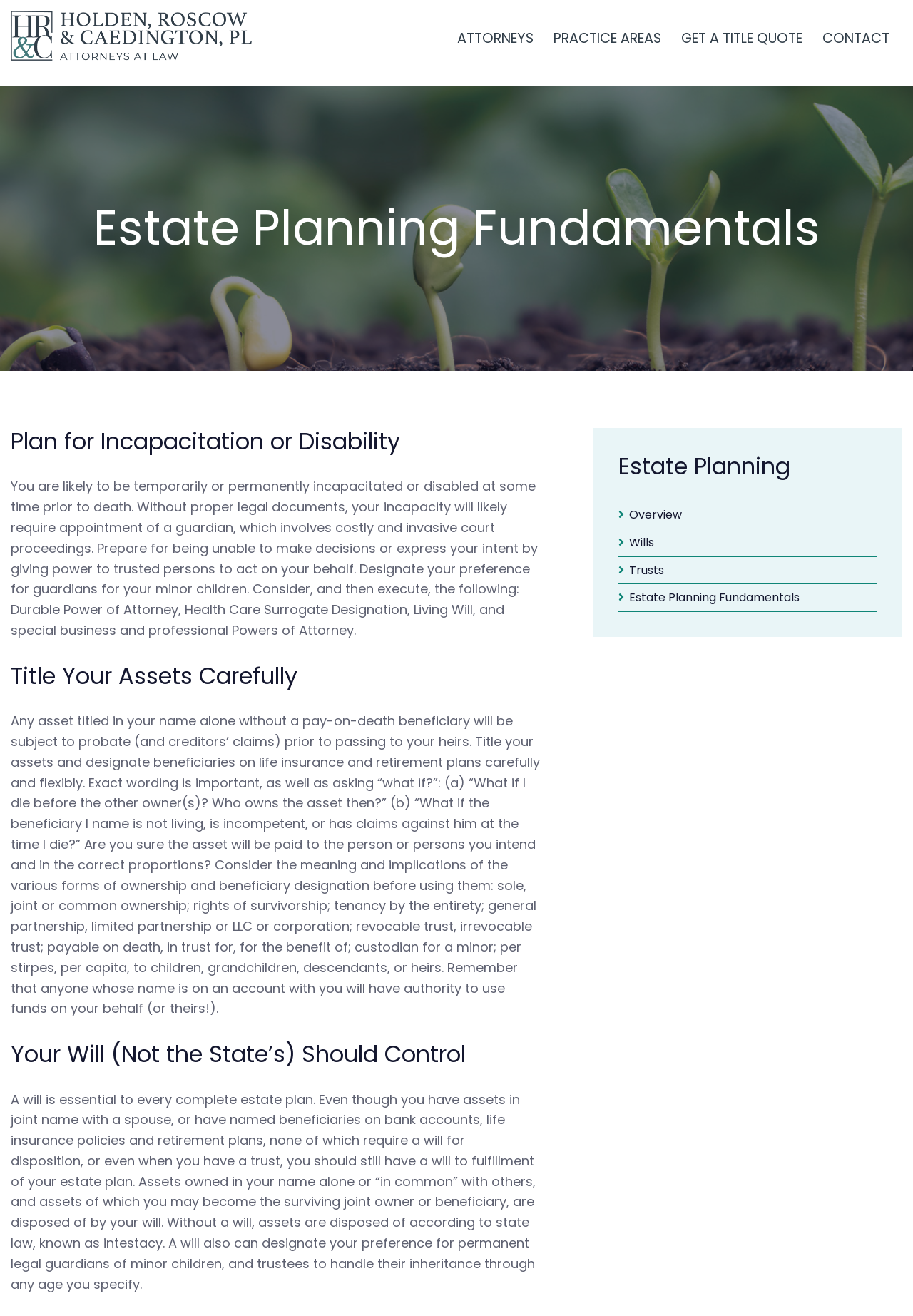From the element description Get a Title Quote, predict the bounding box coordinates of the UI element. The coordinates must be specified in the format (top-left x, top-left y, bottom-right x, bottom-right y) and should be within the 0 to 1 range.

[0.738, 0.019, 0.887, 0.04]